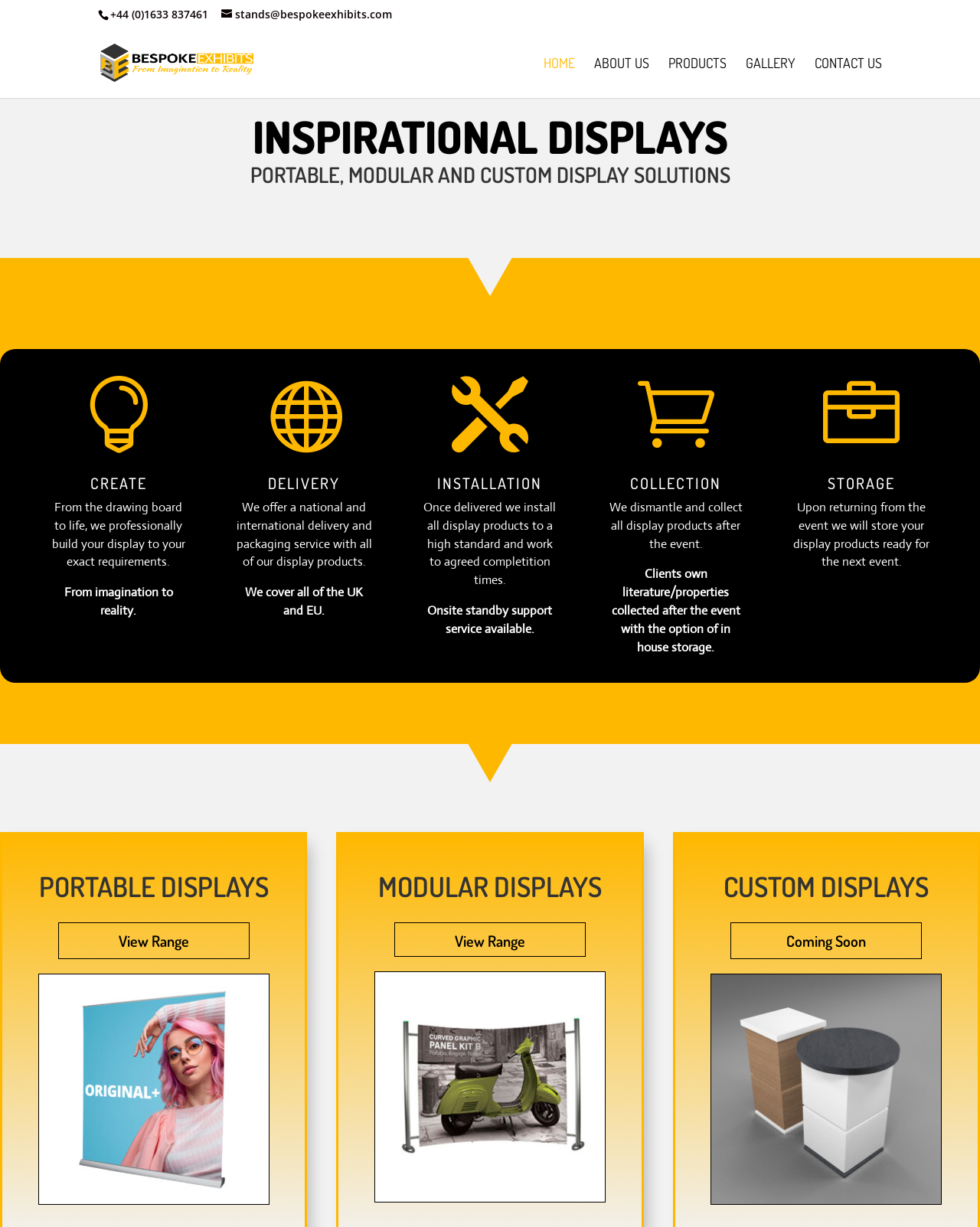Locate the bounding box coordinates of the item that should be clicked to fulfill the instruction: "View the 'PORTABLE DISPLAYS' range".

[0.059, 0.752, 0.254, 0.782]